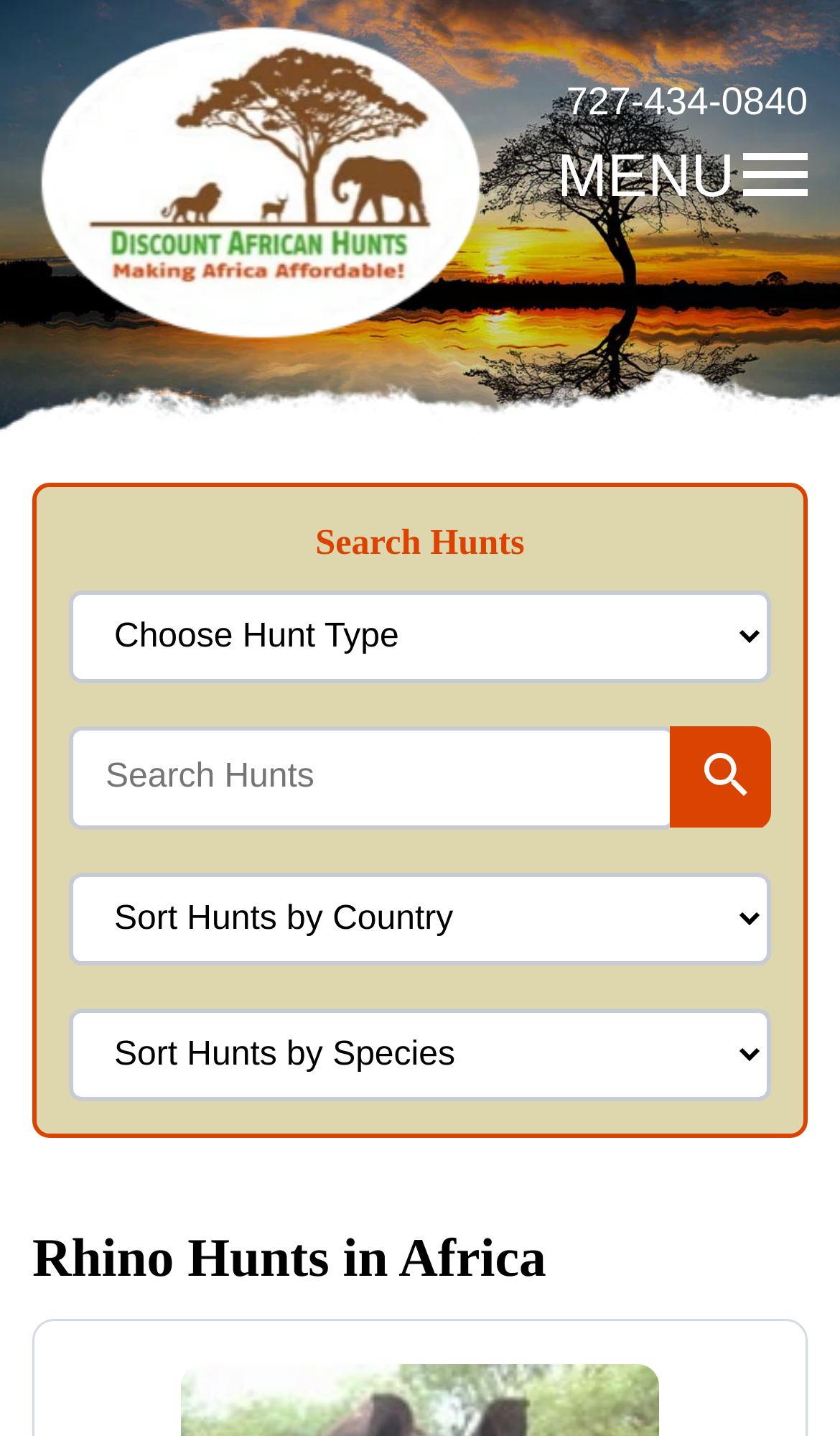How many comboboxes are there for sorting hunts? Refer to the image and provide a one-word or short phrase answer.

2